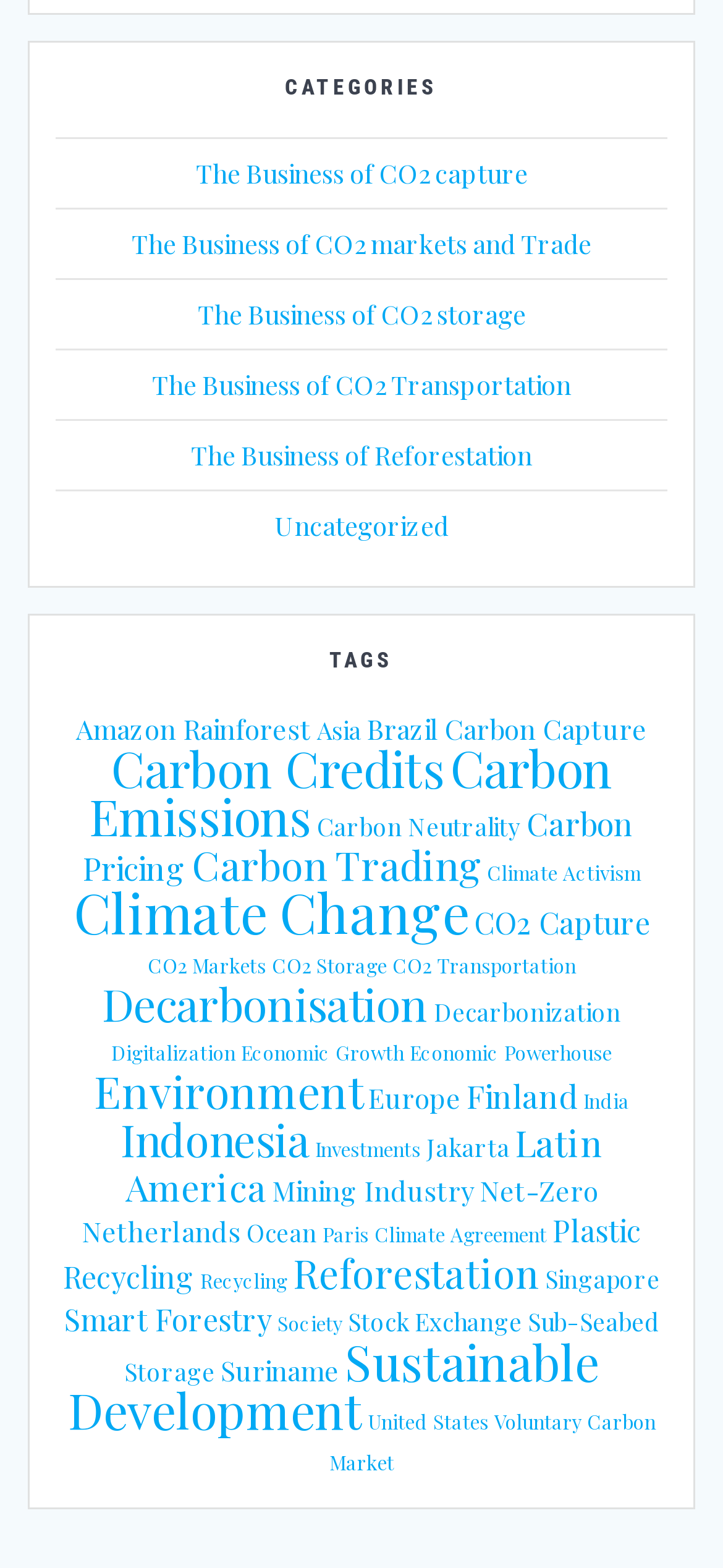Identify the bounding box for the UI element described as: "The Business of Reforestation". Ensure the coordinates are four float numbers between 0 and 1, formatted as [left, top, right, bottom].

[0.264, 0.279, 0.736, 0.301]